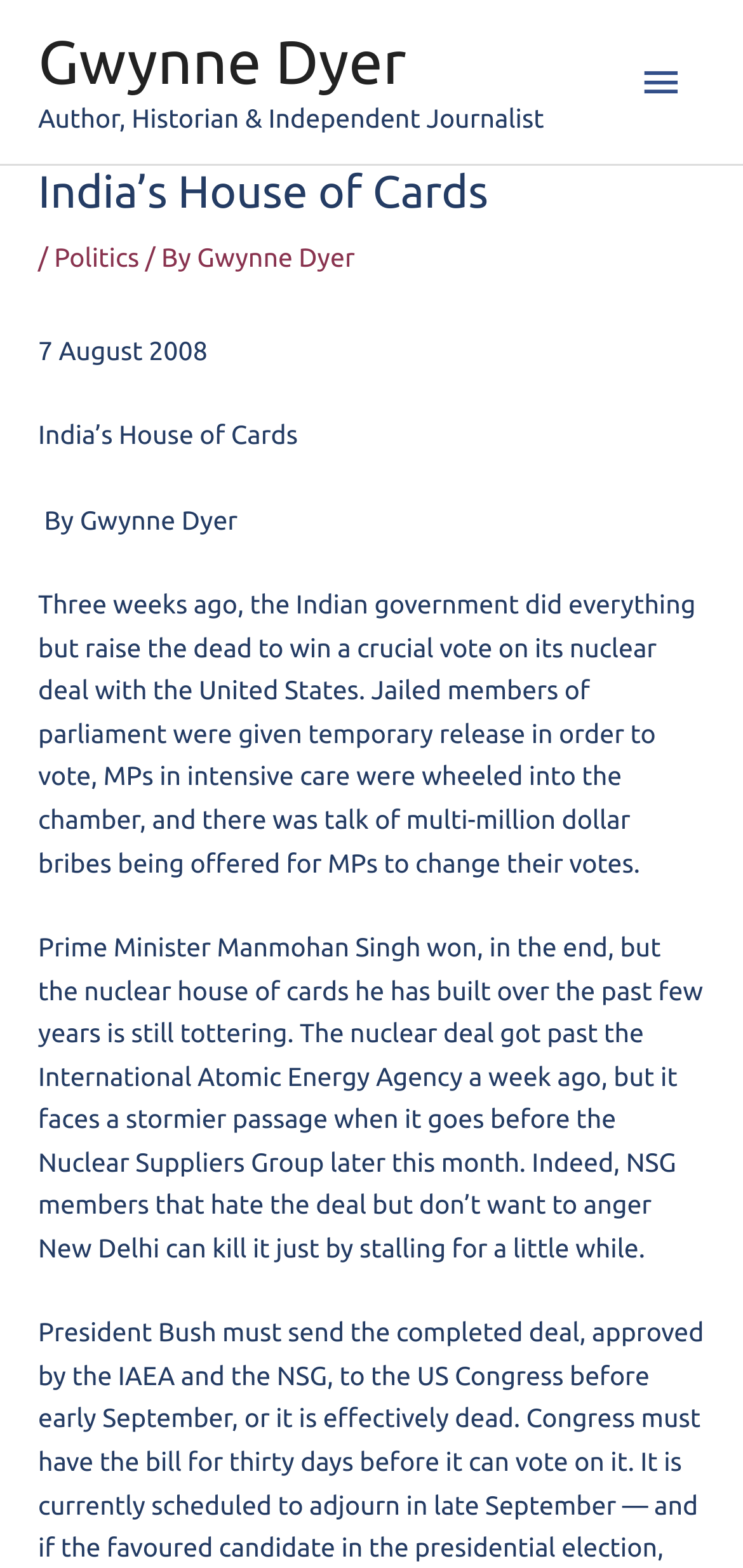Refer to the image and offer a detailed explanation in response to the question: Who is the author of the article?

The author of the article can be found by looking at the link 'Gwynne Dyer' which is located at the top of the webpage, and also mentioned in the text 'By Gwynne Dyer'.